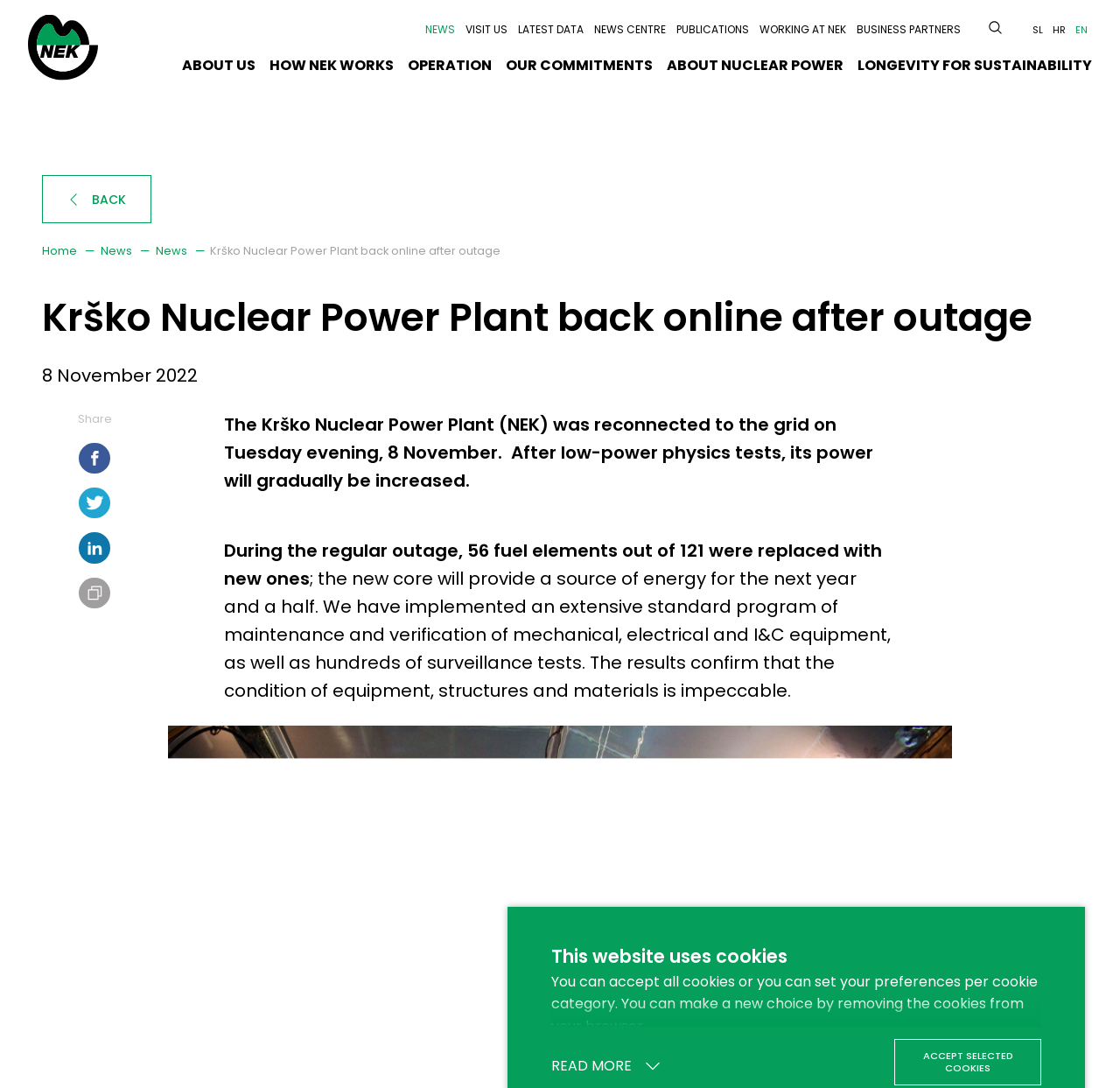Predict the bounding box coordinates of the area that should be clicked to accomplish the following instruction: "Go to ABOUT US". The bounding box coordinates should consist of four float numbers between 0 and 1, i.e., [left, top, right, bottom].

[0.162, 0.039, 0.228, 0.087]